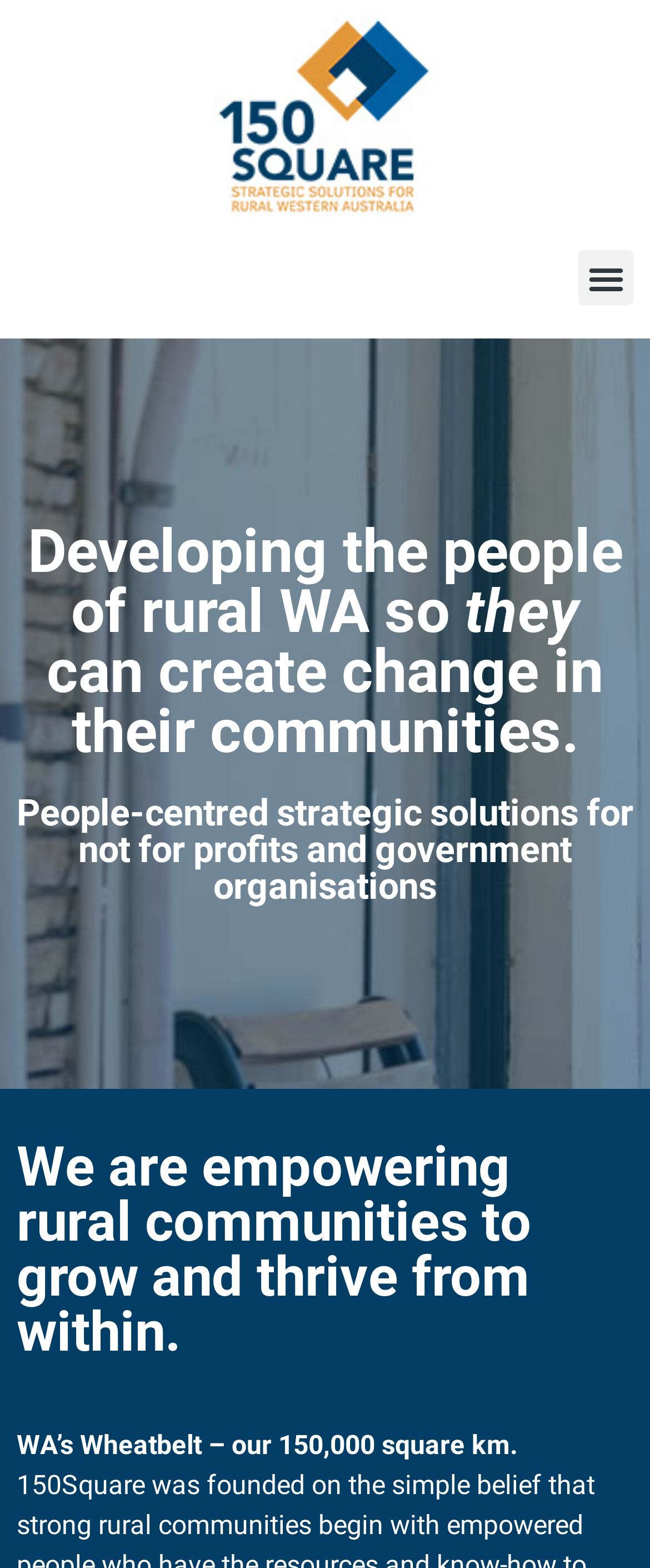Examine the image and give a thorough answer to the following question:
What type of solutions does the organization provide?

The second heading on the webpage mentions 'People-centred strategic solutions for not for profits and government organisations', which suggests that the organization provides strategic solutions to its clients.